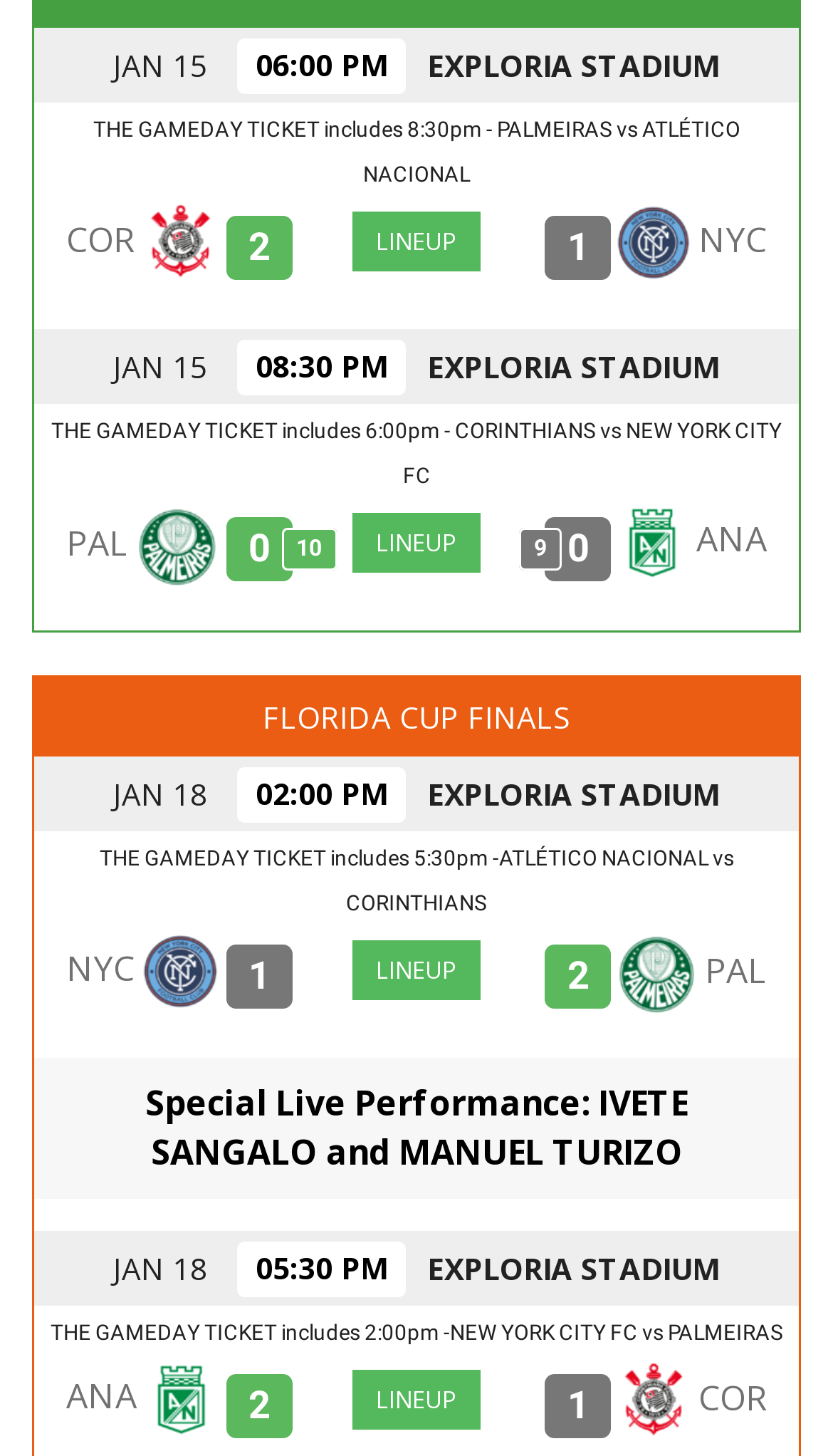Determine the bounding box coordinates for the area that needs to be clicked to fulfill this task: "Click on the link to view Corinthians lineup again". The coordinates must be given as four float numbers between 0 and 1, i.e., [left, top, right, bottom].

[0.729, 0.943, 0.838, 0.976]